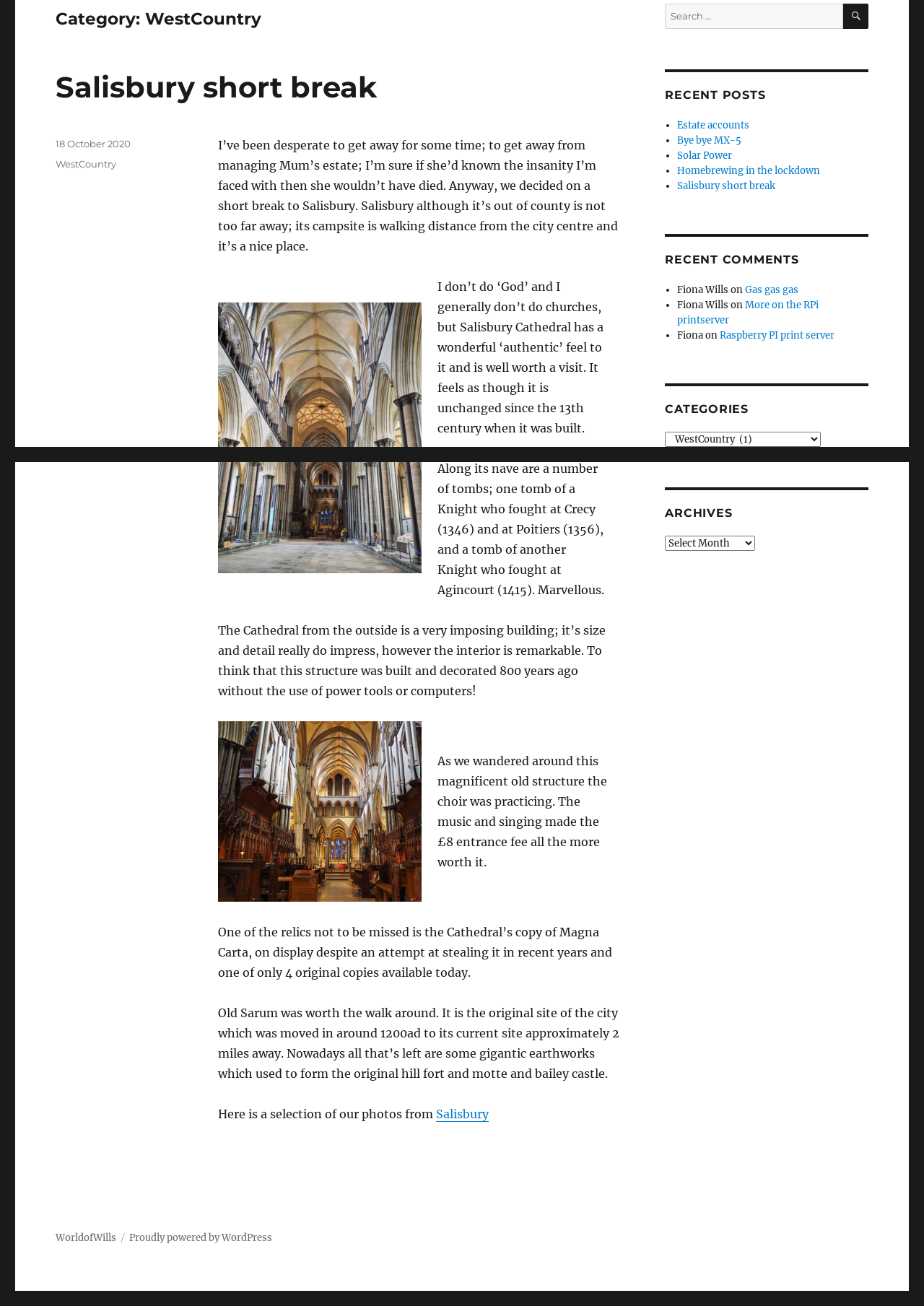Find the bounding box coordinates of the UI element according to this description: "Proudly powered by WordPress".

[0.14, 0.943, 0.295, 0.952]